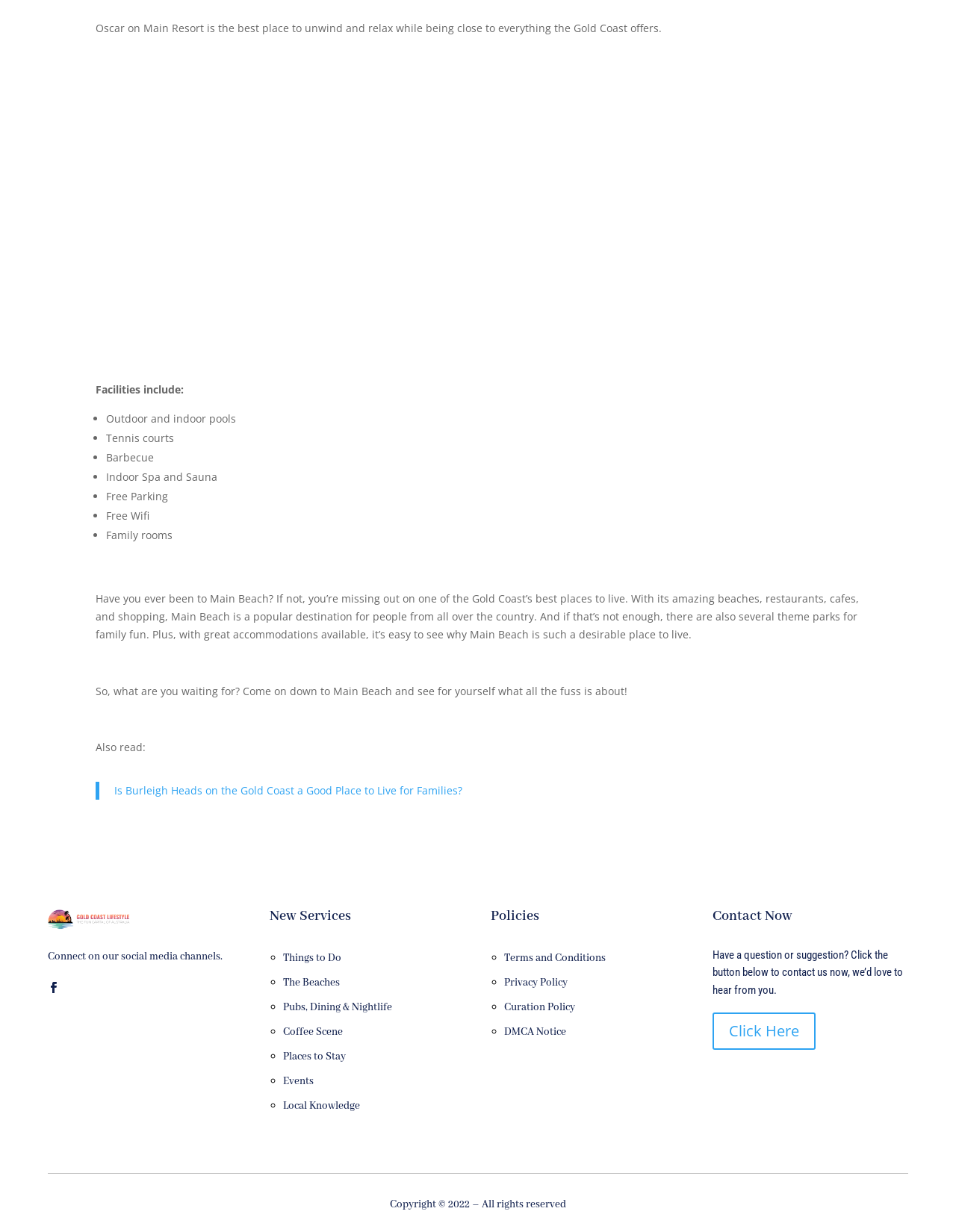What facilities are available at the resort?
Using the details from the image, give an elaborate explanation to answer the question.

The webpage lists several facilities available at the resort, including outdoor and indoor pools, tennis courts, barbecue, indoor spa and sauna, free parking, free wifi, and family rooms.